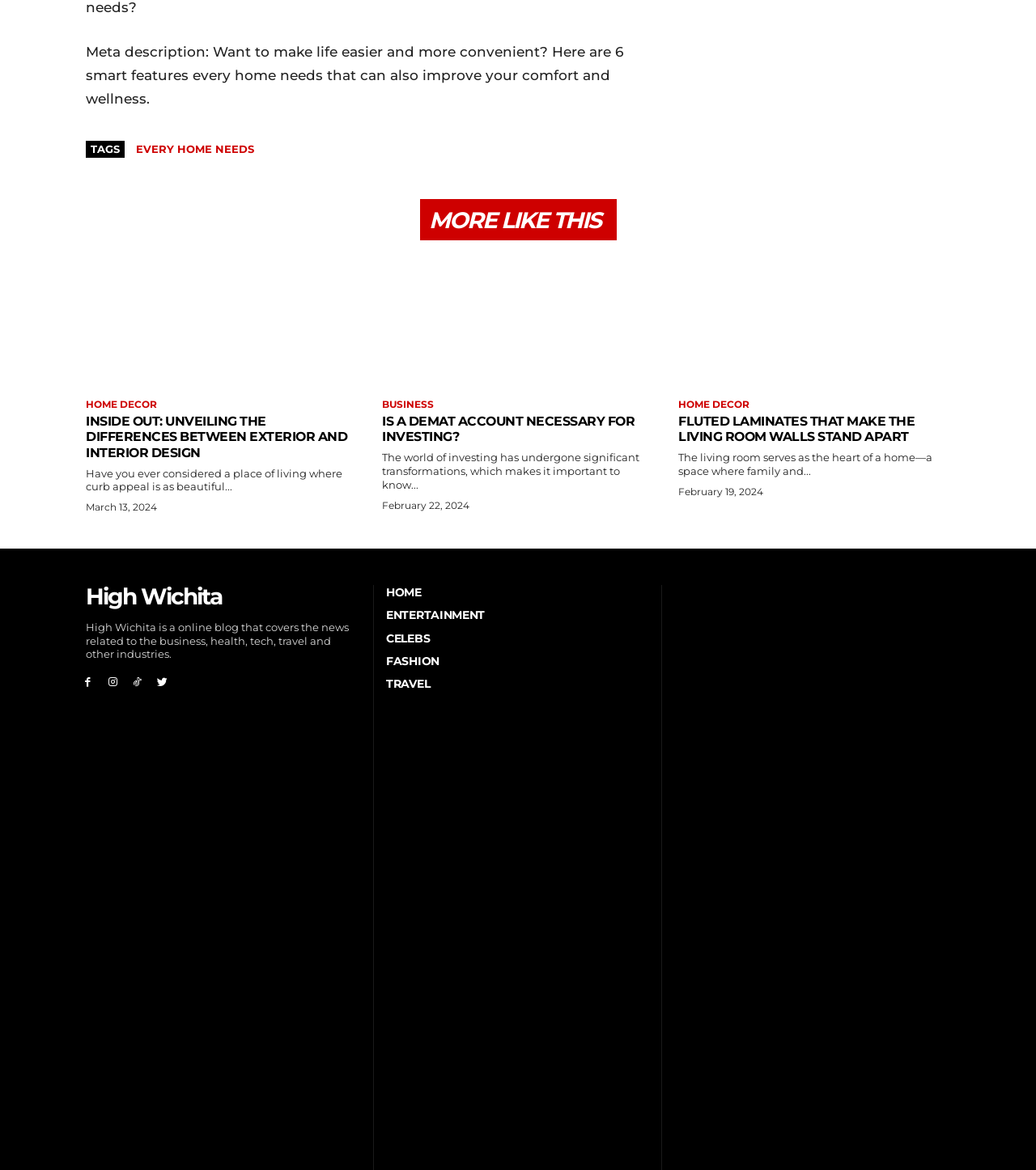Given the description: "Nieuwe/media", determine the bounding box coordinates of the UI element. The coordinates should be formatted as four float numbers between 0 and 1, [left, top, right, bottom].

None